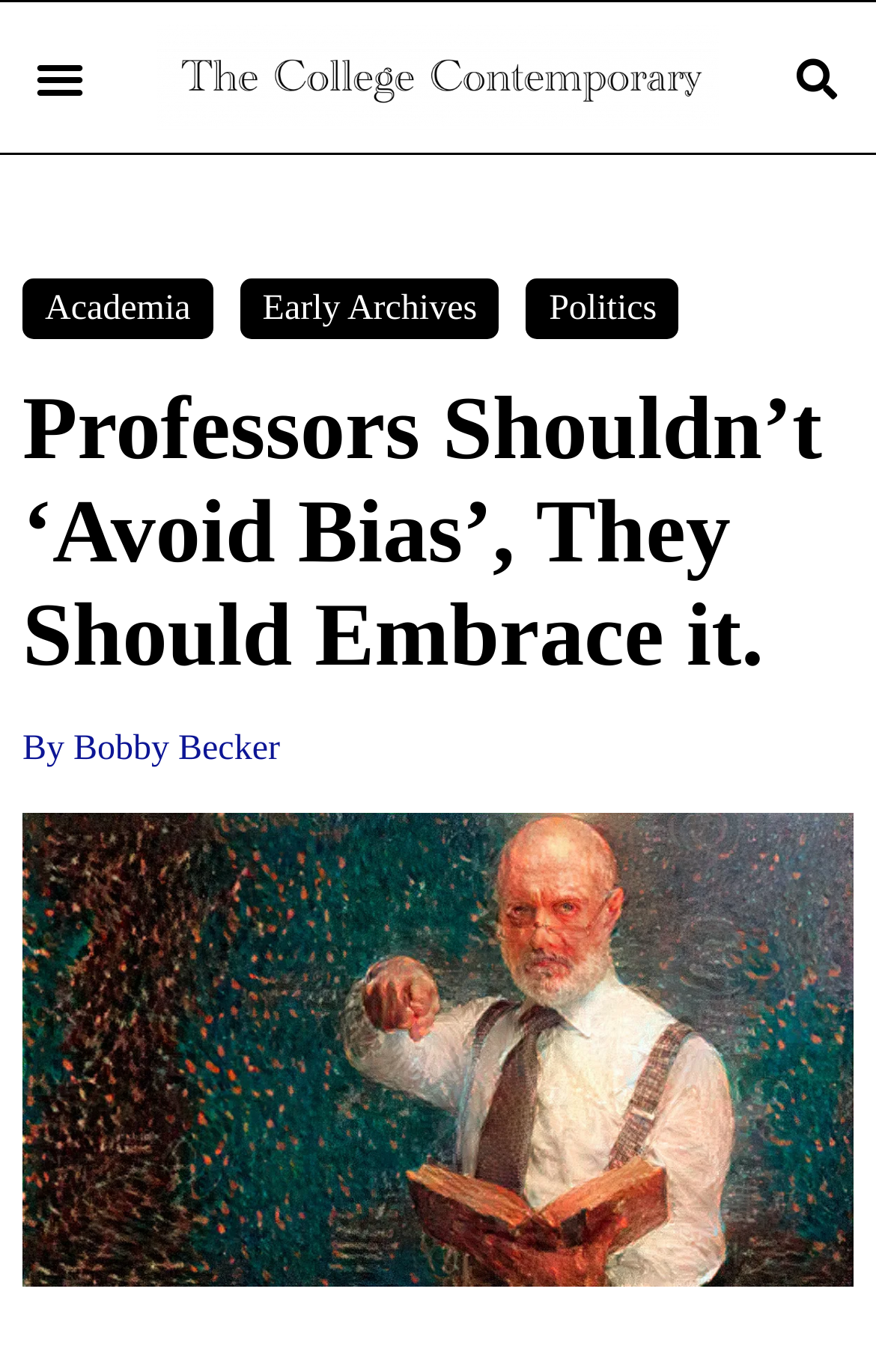Please use the details from the image to answer the following question comprehensively:
How many links are in the top navigation menu?

I counted the number of link elements in the top navigation menu, which are 'Academia', 'Early Archives', and 'Politics'.